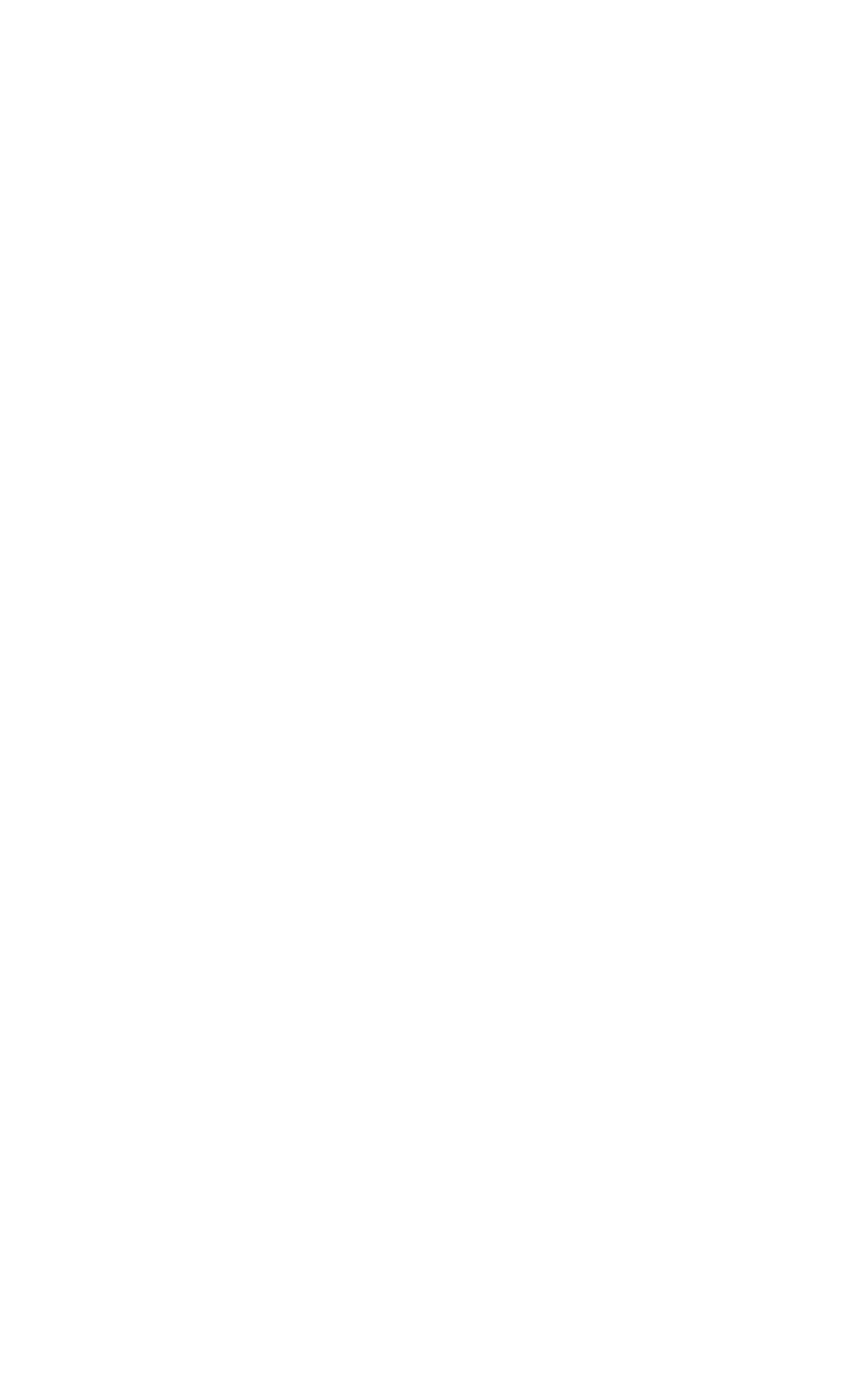Please identify the bounding box coordinates of the area I need to click to accomplish the following instruction: "Open Instagram".

[0.031, 0.933, 0.108, 0.981]